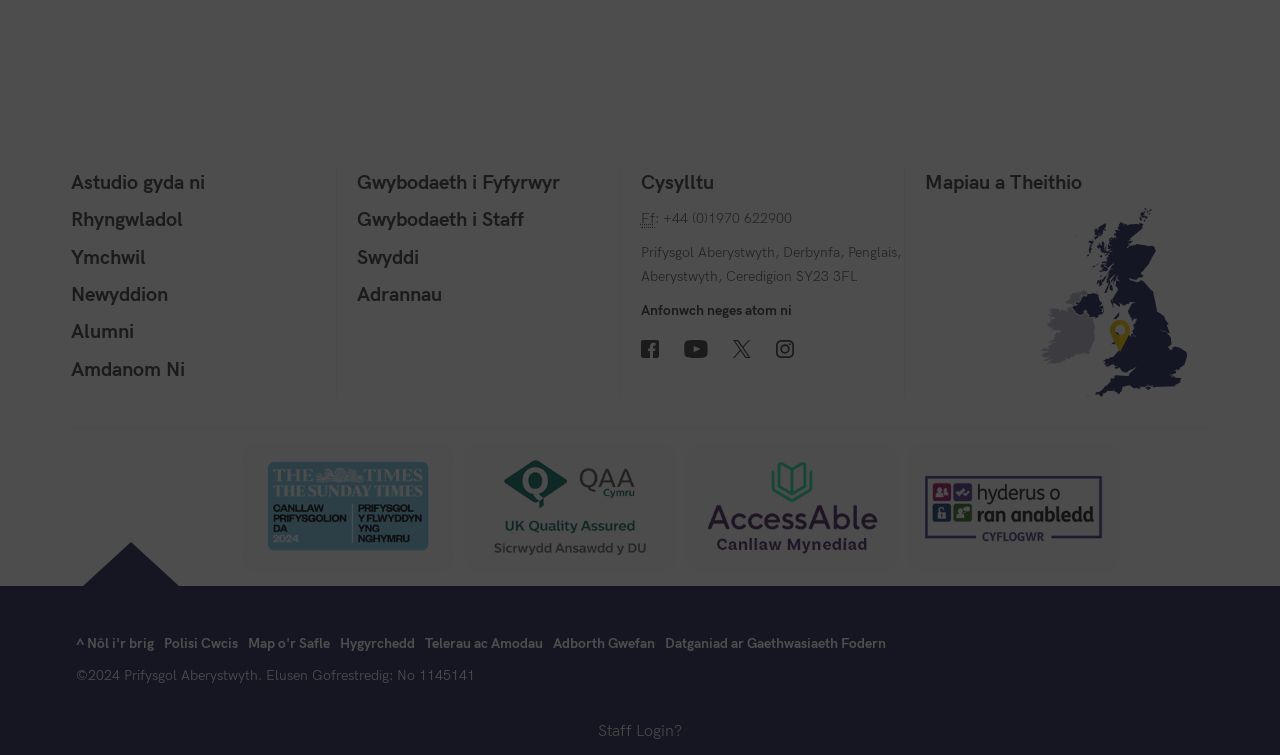Identify and provide the bounding box for the element described by: "Amdanom Ni".

[0.056, 0.471, 0.145, 0.504]